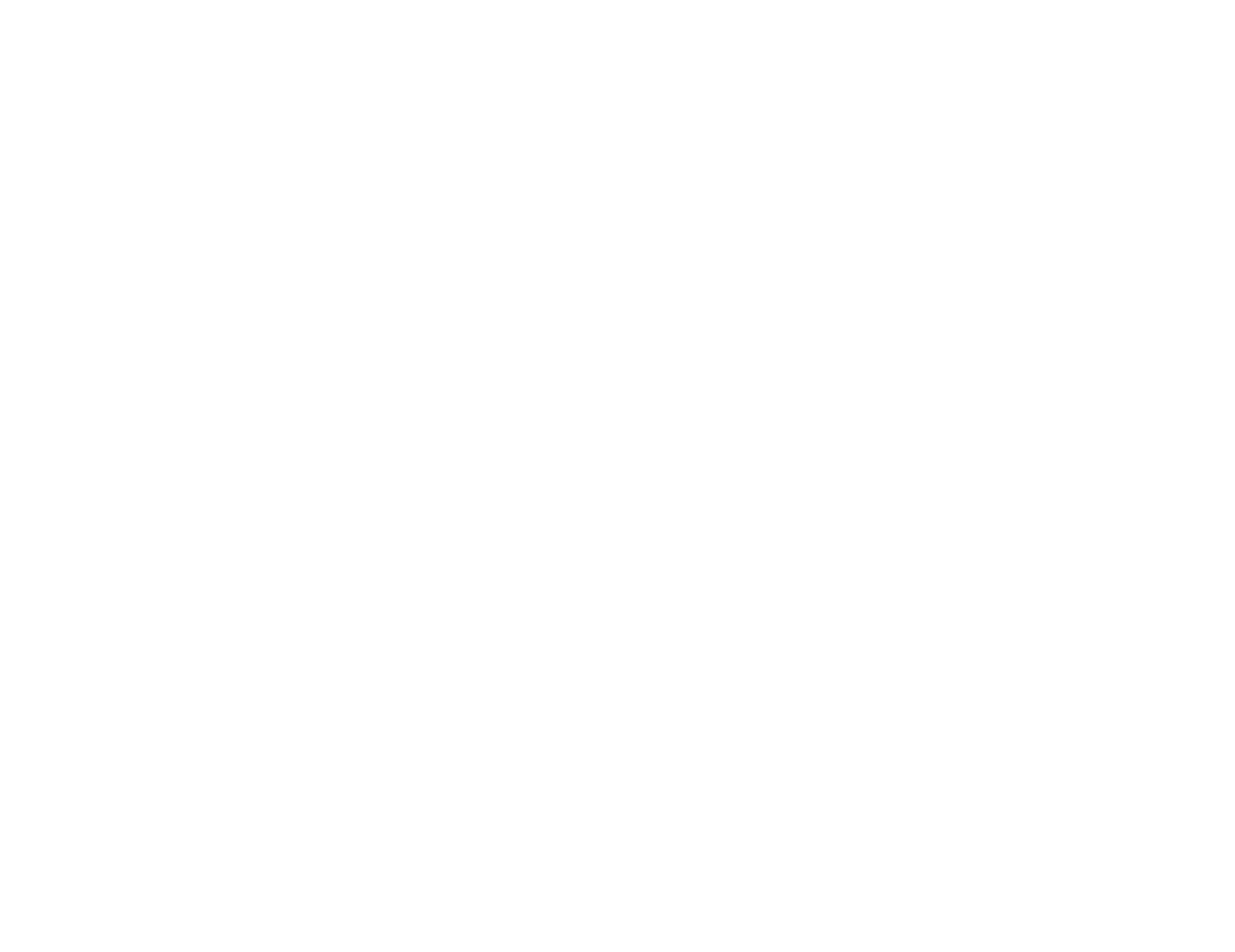Please give the bounding box coordinates of the area that should be clicked to fulfill the following instruction: "Download the HE-WORK PROGRAMME 2023-2024, CLUSTER 2, DESTINATION 2 PDF file". The coordinates should be in the format of four float numbers from 0 to 1, i.e., [left, top, right, bottom].

[0.323, 0.306, 0.679, 0.351]